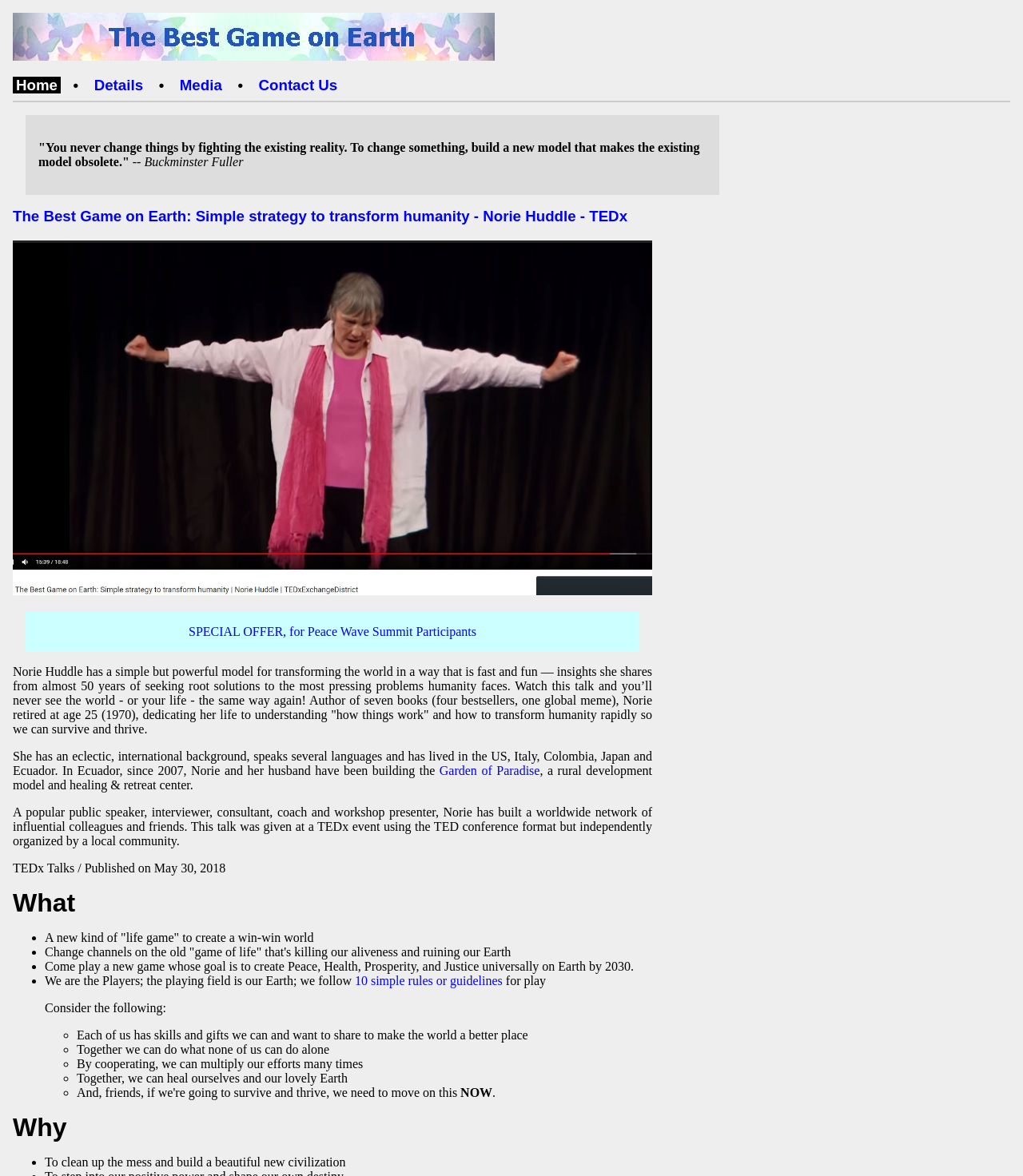Find the bounding box coordinates for the element that must be clicked to complete the instruction: "Explore the '10 simple rules or guidelines' for play". The coordinates should be four float numbers between 0 and 1, indicated as [left, top, right, bottom].

[0.347, 0.828, 0.491, 0.84]